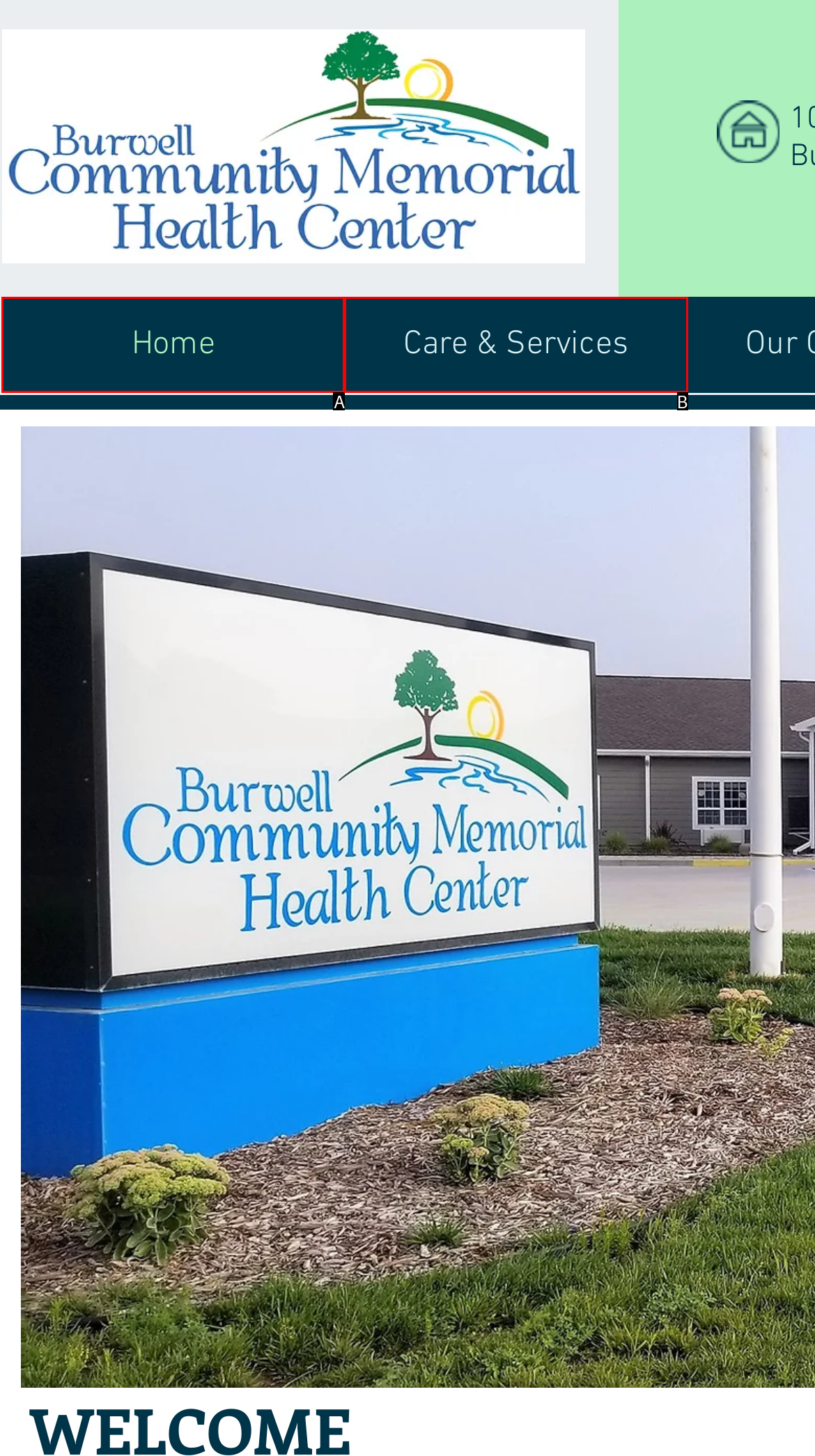Which lettered UI element aligns with this description: Care & Services
Provide your answer using the letter from the available choices.

B